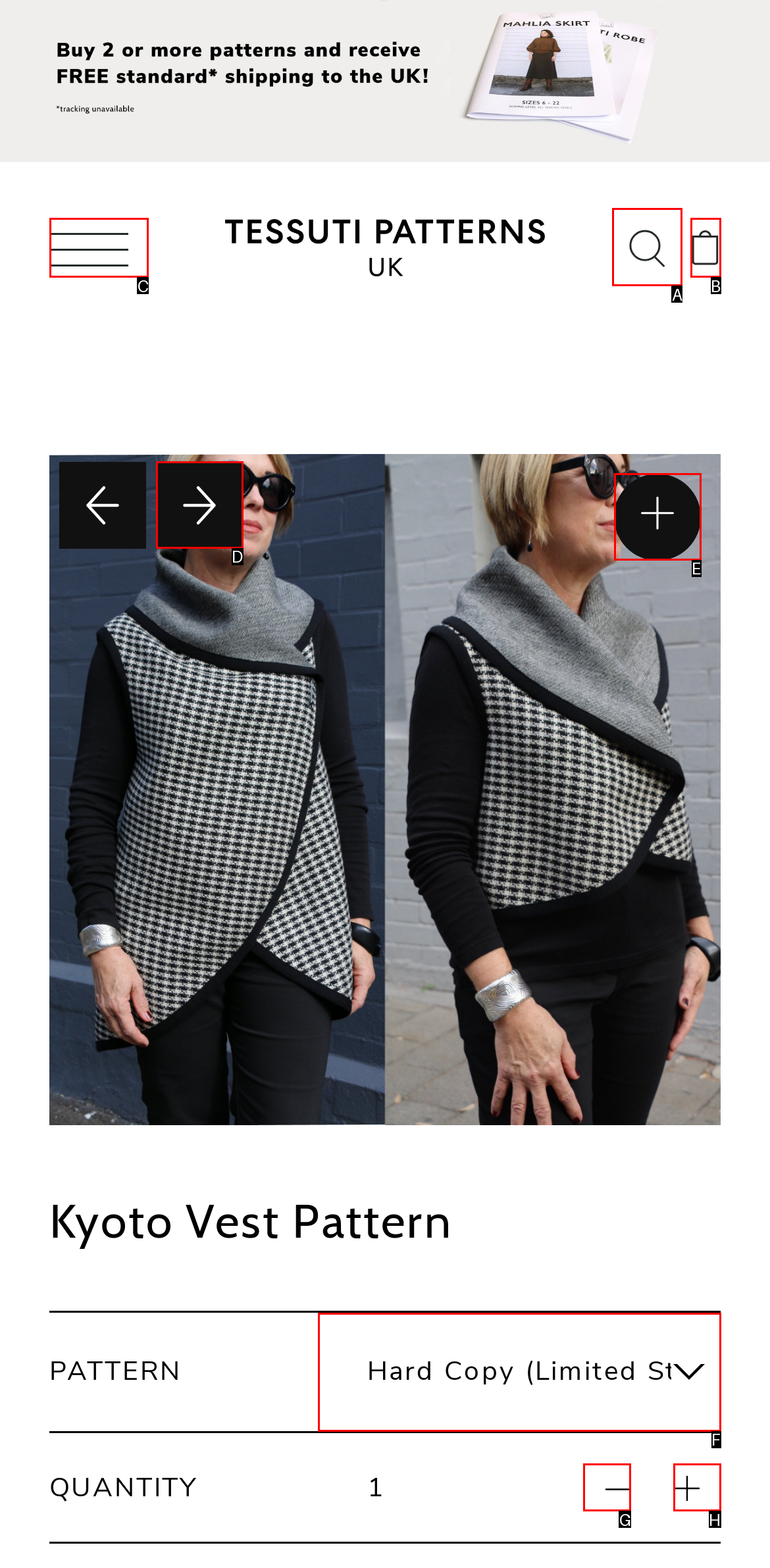Which UI element should be clicked to perform the following task: Open cart? Answer with the corresponding letter from the choices.

B